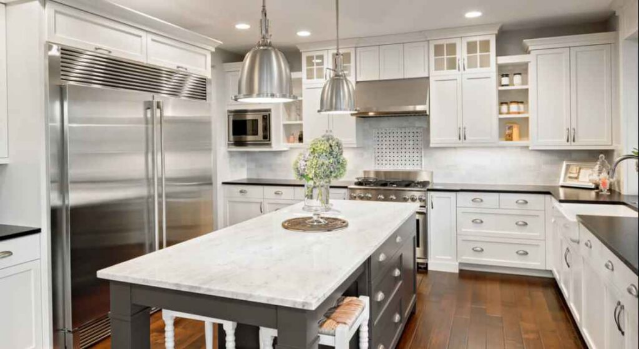Offer an in-depth description of the image shown.

This image showcases a modern, elegantly designed kitchen that embodies both style and functionality. The space features a large marble island at the center, serving as both a cooking area and a casual dining spot. The island is complemented by a decorative centerpiece featuring a vase of fresh flowers, enhancing the inviting atmosphere.

Surrounding the island are white cabinetry with sleek hardware, providing ample storage space. The kitchen is equipped with high-end stainless steel appliances, including a refrigerator and a range, which are seamlessly integrated into the cabinetry for a streamlined look. The lighting is enhanced by two stylish pendant lights hanging above the island, adding a touch of sophistication to the overall design.

Lustrous hardwood floors contribute warmth to the space, creating a cozy yet contemporary ambiance. This kitchen is not only designed for aesthetic appeal but also for practicality, making it a perfect environment for both cooking and entertaining.